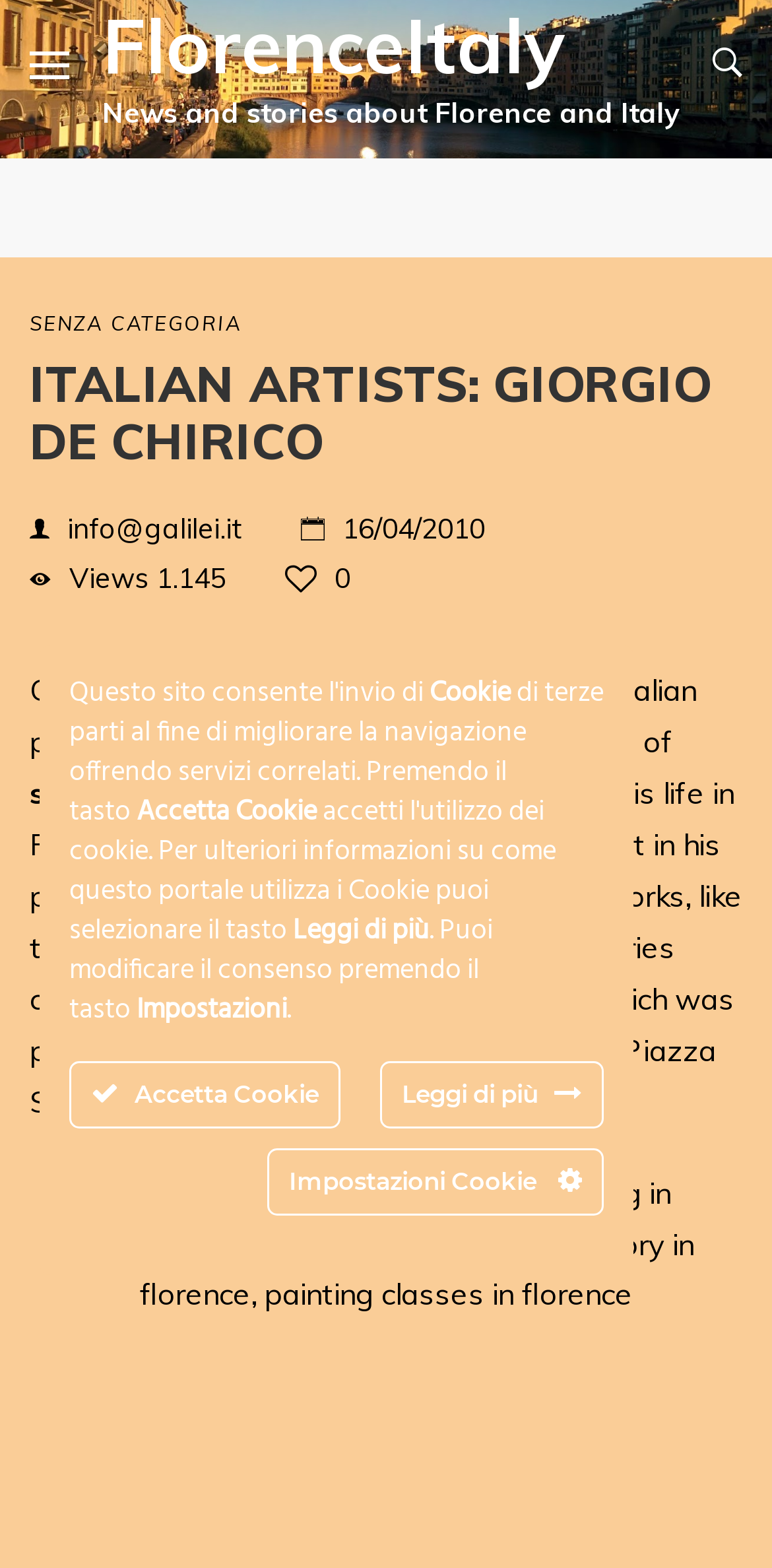Construct a comprehensive description capturing every detail on the webpage.

The webpage is about Italian artist Giorgio de Chirico, with a focus on his connection to Florence. At the top, there is a heading "ITALIAN ARTISTS: GIORGIO DE CHIRICO" in a prominent position. Below this heading, there is a brief introduction to Giorgio de Chirico, describing him as a surrealist Greek-Italian painter who founded the artistic movement of scuola metafisica and spent part of his life in Florence.

To the top-right, there are several links, including "SENZA CATEGORIA", "info@galilei.it", and "16/04/2010". There is also a social media icon and a link with a number "1.145", which appears to be a view count.

In the main content area, there is a paragraph of text that discusses Giorgio de Chirico's connection to Florence, mentioning that the city is important in his painting and citing specific works, such as "The Enigma of Autumn Afternoon". The text also mentions a revelation De Chirico felt in Piazza Santa Croce.

At the bottom of the page, there is a section related to cookies, with options to "Accetta Cookie" (Accept Cookie) or "Leggi di più" (Read more). There is also a link to "Impostazioni" (Settings) and a table with the title "Impostazioni Cookie" (Cookie Settings).